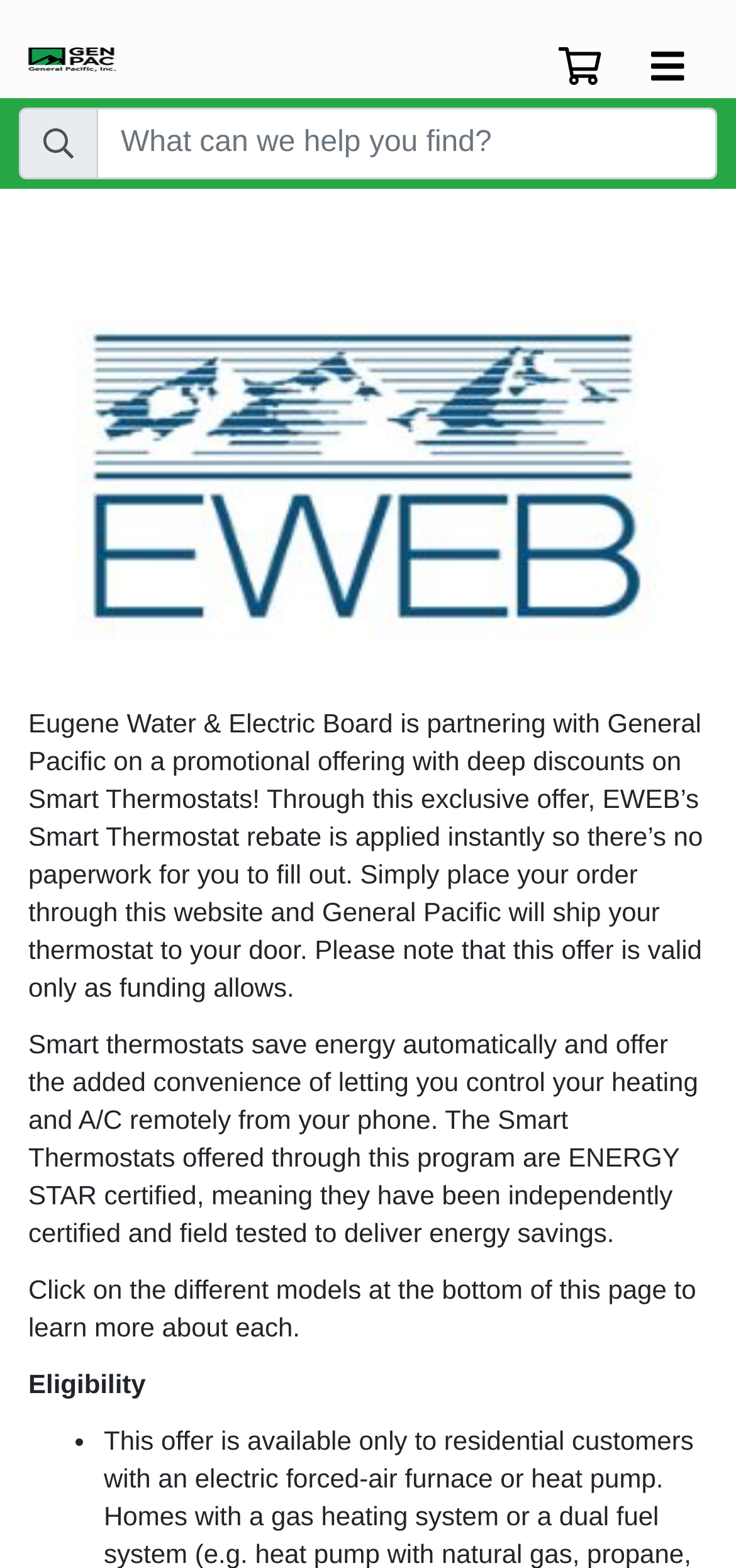Using the information in the image, give a detailed answer to the following question: How do I learn more about each smart thermostat model?

The webpage provides a brief introduction to smart thermostats and their benefits, and then invites users to click on the different models at the bottom of the page to learn more about each one.